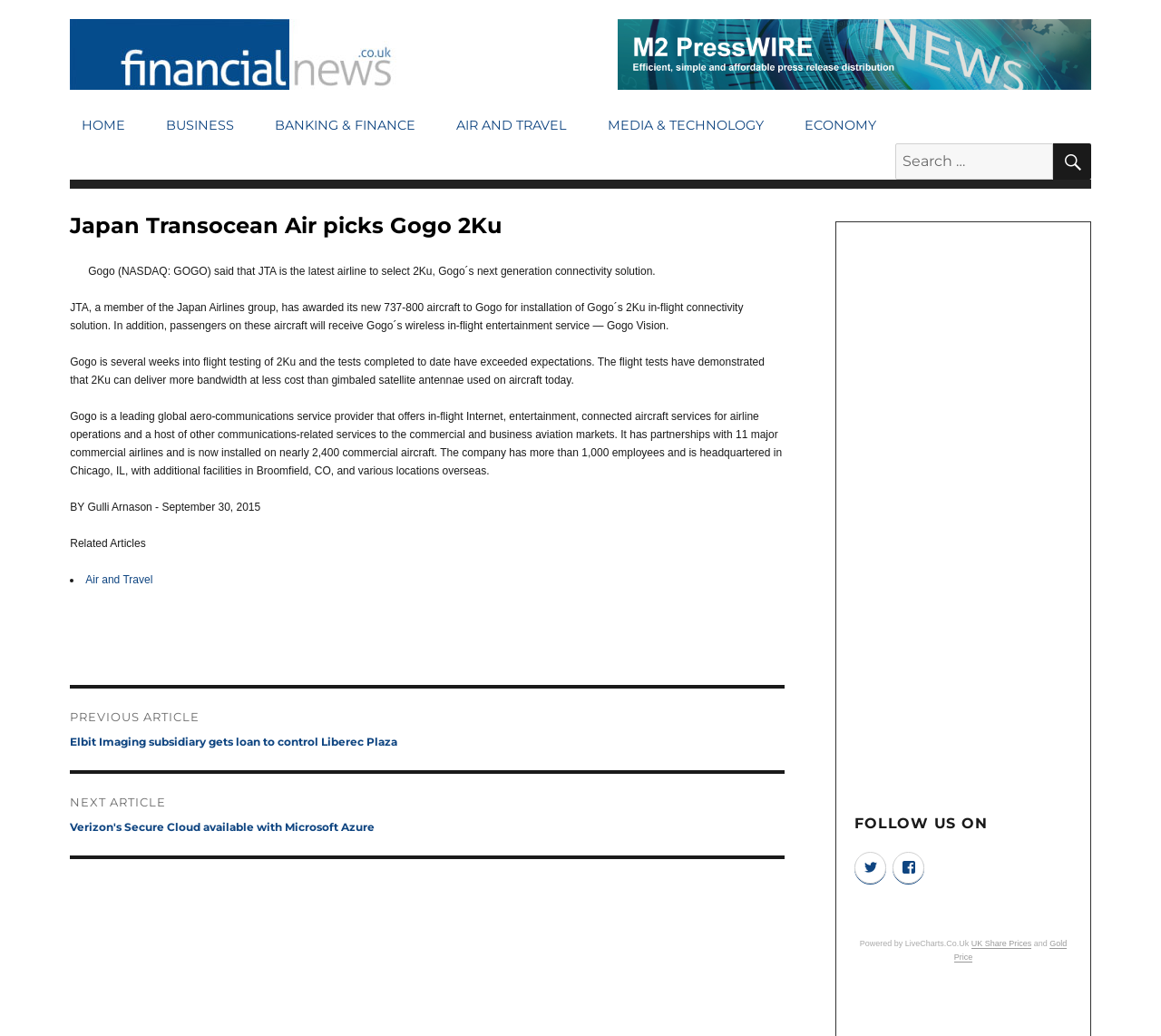Please identify the bounding box coordinates of where to click in order to follow the instruction: "Follow on Twitter".

[0.736, 0.823, 0.764, 0.853]